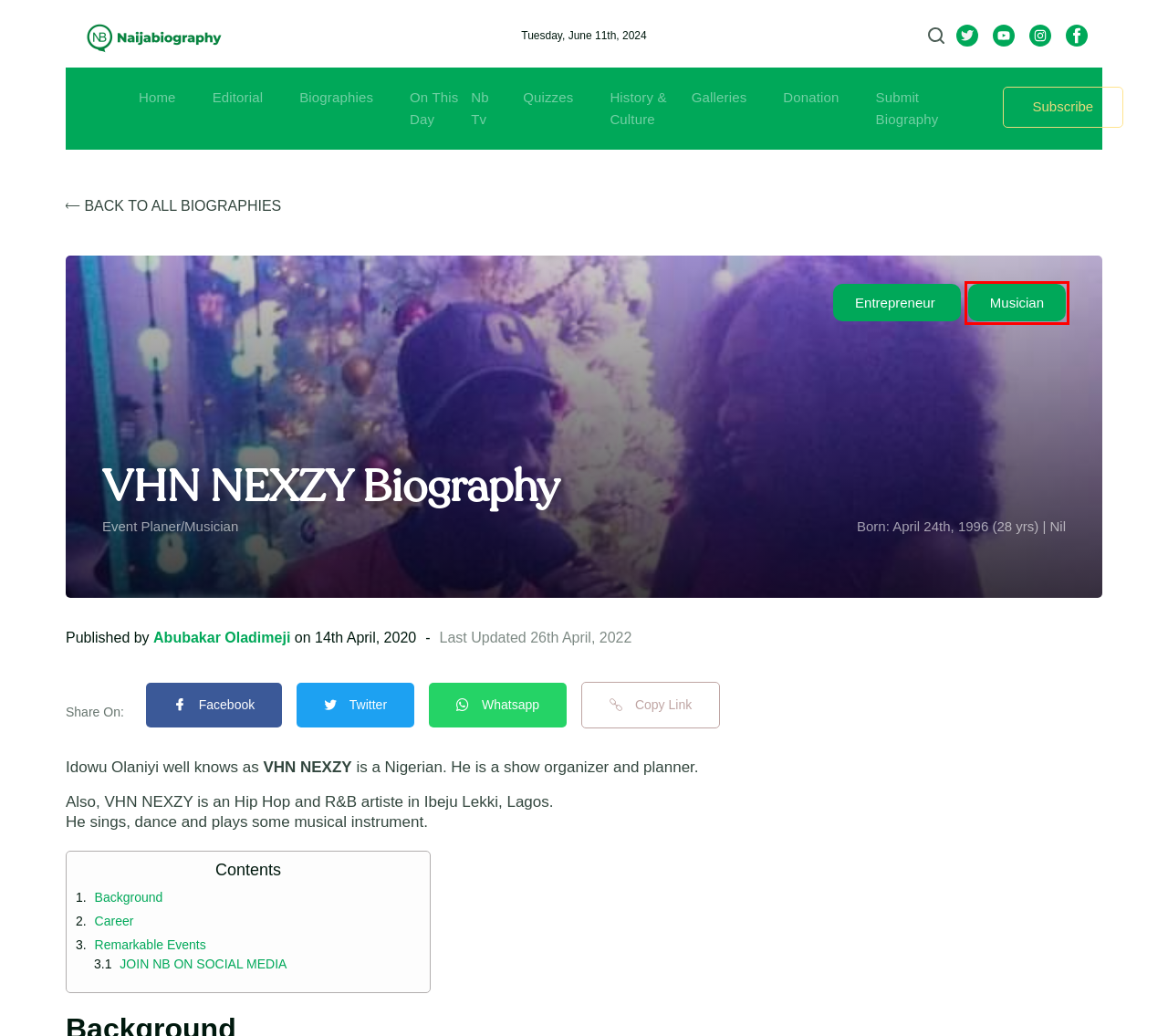You are given a screenshot of a webpage with a red rectangle bounding box around a UI element. Select the webpage description that best matches the new webpage after clicking the element in the bounding box. Here are the candidates:
A. Submit your Biography freely | Naijabiography Media
B. On this day | What Happened Today in History | Naijabiography
C. Have you watched the Blood Sisters movie?, Test your understanding. | Naijabiography
D. Musician | Naijabiography
E. Naijabiography Media
F. Entrepreneur | Naijabiography
G. Donation | Naijabiography Media
H. Biographies | Naijabiography

D